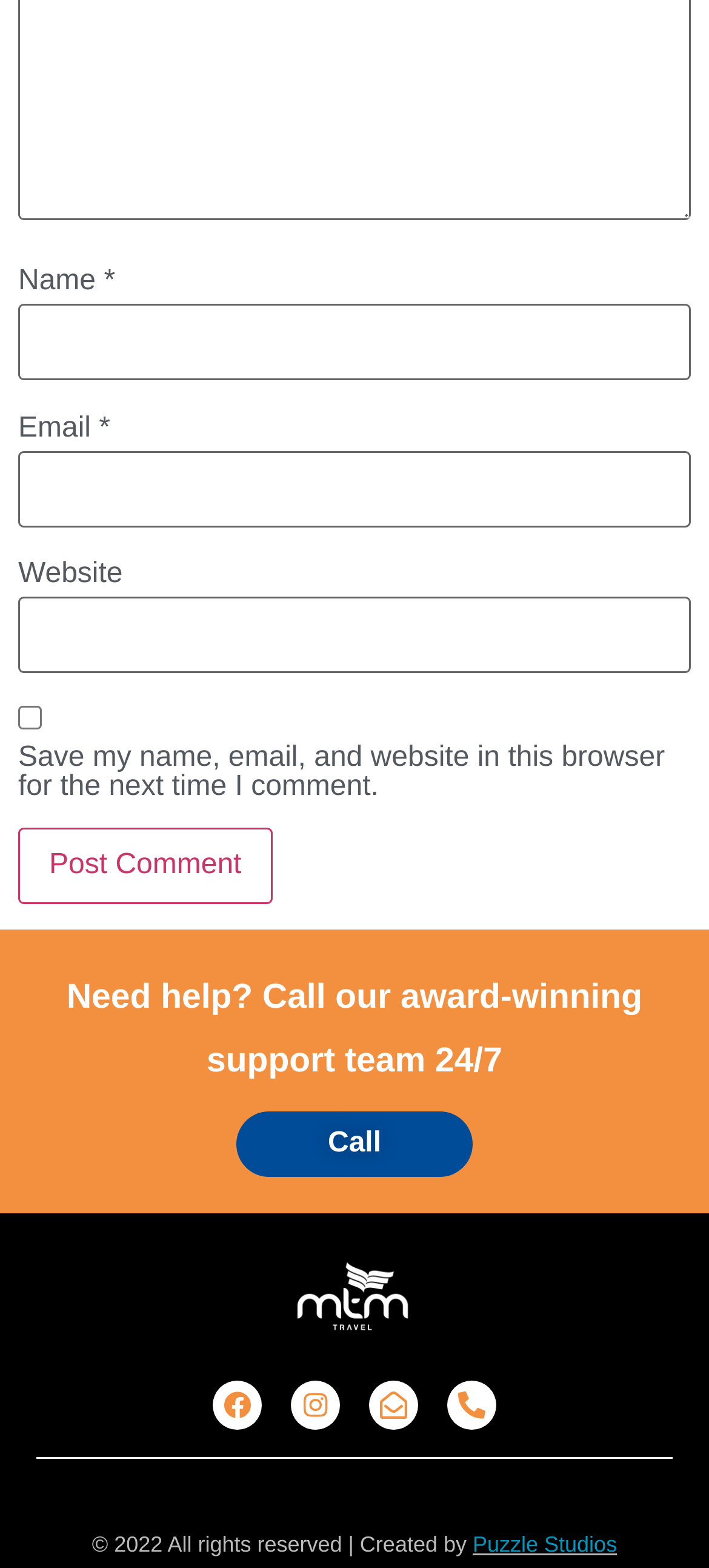Identify the bounding box for the given UI element using the description provided. Coordinates should be in the format (top-left x, top-left y, bottom-right x, bottom-right y) and must be between 0 and 1. Here is the description: Share this page on Twitter.

None